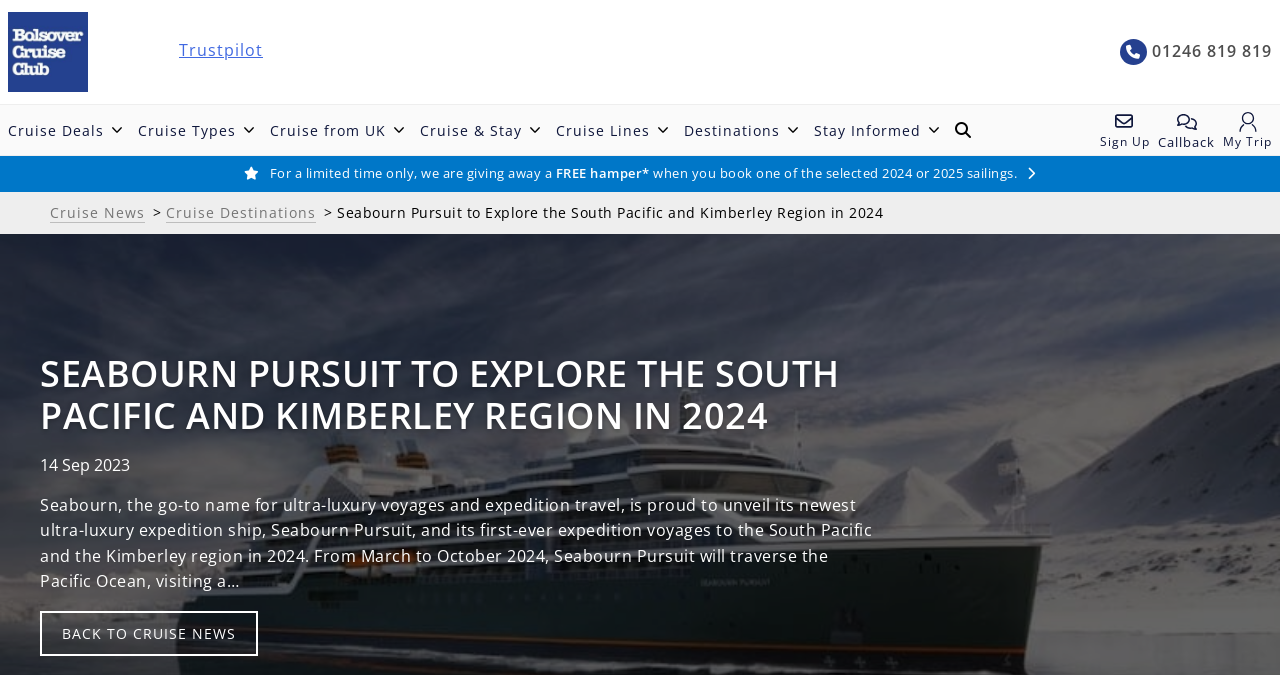Reply to the question with a single word or phrase:
How can users search for cruises on this website?

Using the search icon